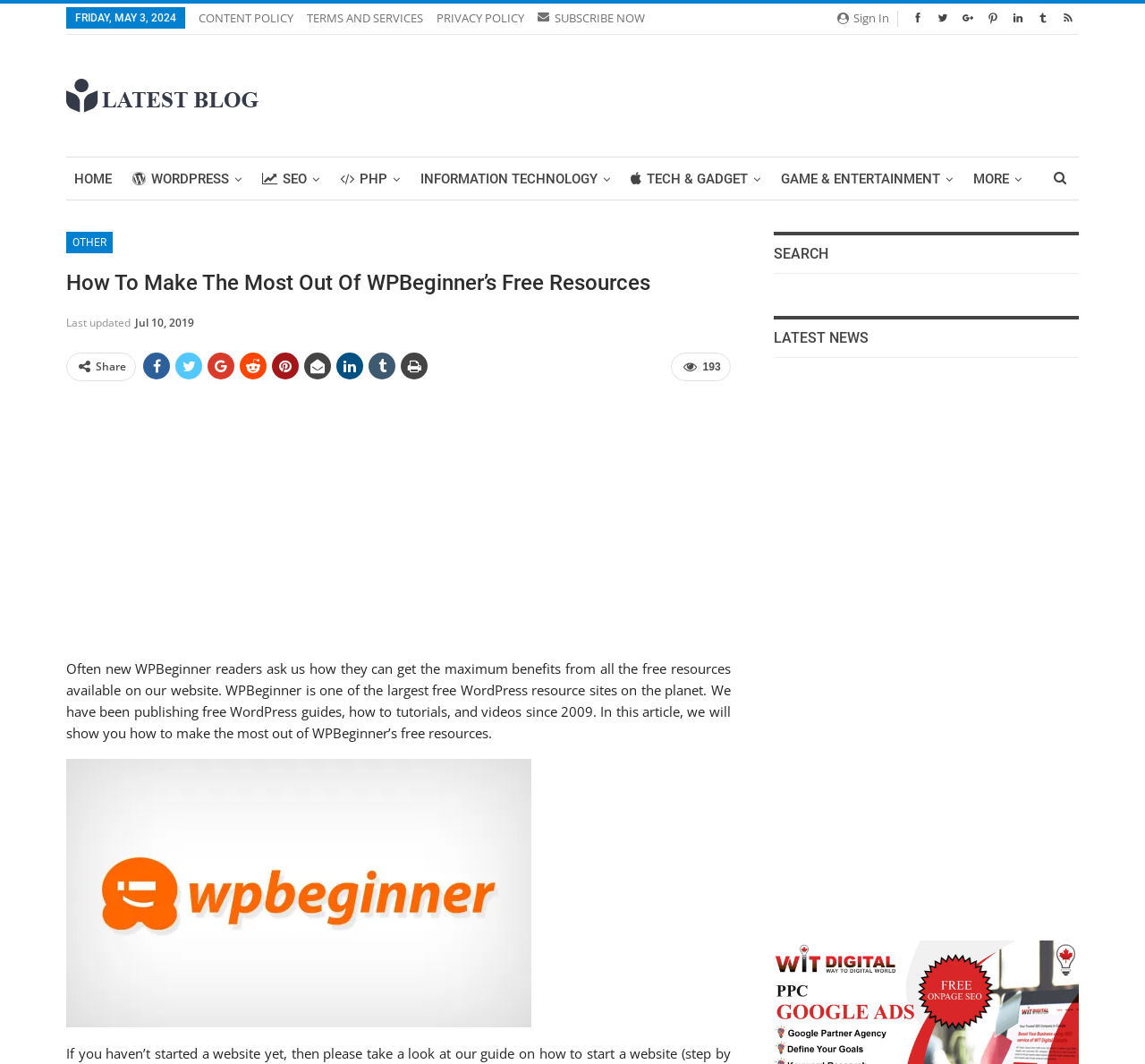Summarize the webpage with a detailed and informative caption.

This webpage is about WPBeginner, a free WordPress resource site. At the top, there are several links to social media platforms and a search bar. Below that, there is a menu with links to various categories such as "HOME", "WORDPRESS", "SEO", "PHP", and more. 

On the left side, there is a table of contents with links to "Latest Blog", "CONTENT POLICY", "TERMS AND SERVICES", "PRIVACY POLICY", and "SUBSCRIBE NOW". 

The main content of the webpage is an article titled "How To Make The Most Out Of WPBeginner’s Free Resources". The article has a heading, a last updated date, and a share button with links to various social media platforms. The article itself is a long paragraph of text that explains how to get the maximum benefits from WPBeginner's free resources. 

On the right side, there are two advertisements, one above the article and one below it. There is also a WPBeginner logo above the article. At the bottom of the page, there is a search bar and a section titled "LATEST NEWS" with an advertisement below it.